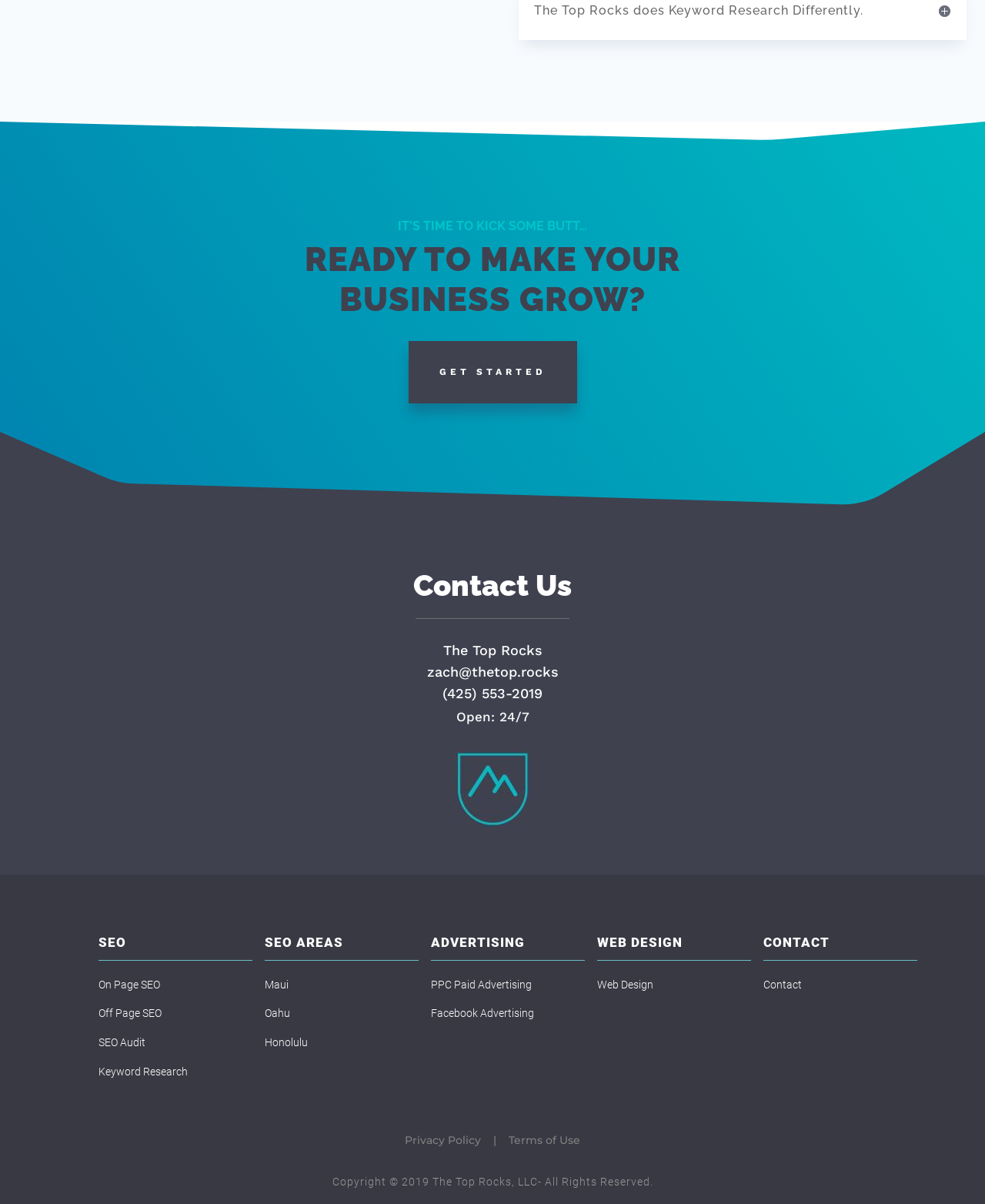What is the contact email?
Using the image as a reference, answer the question with a short word or phrase.

zach@thetop.rocks